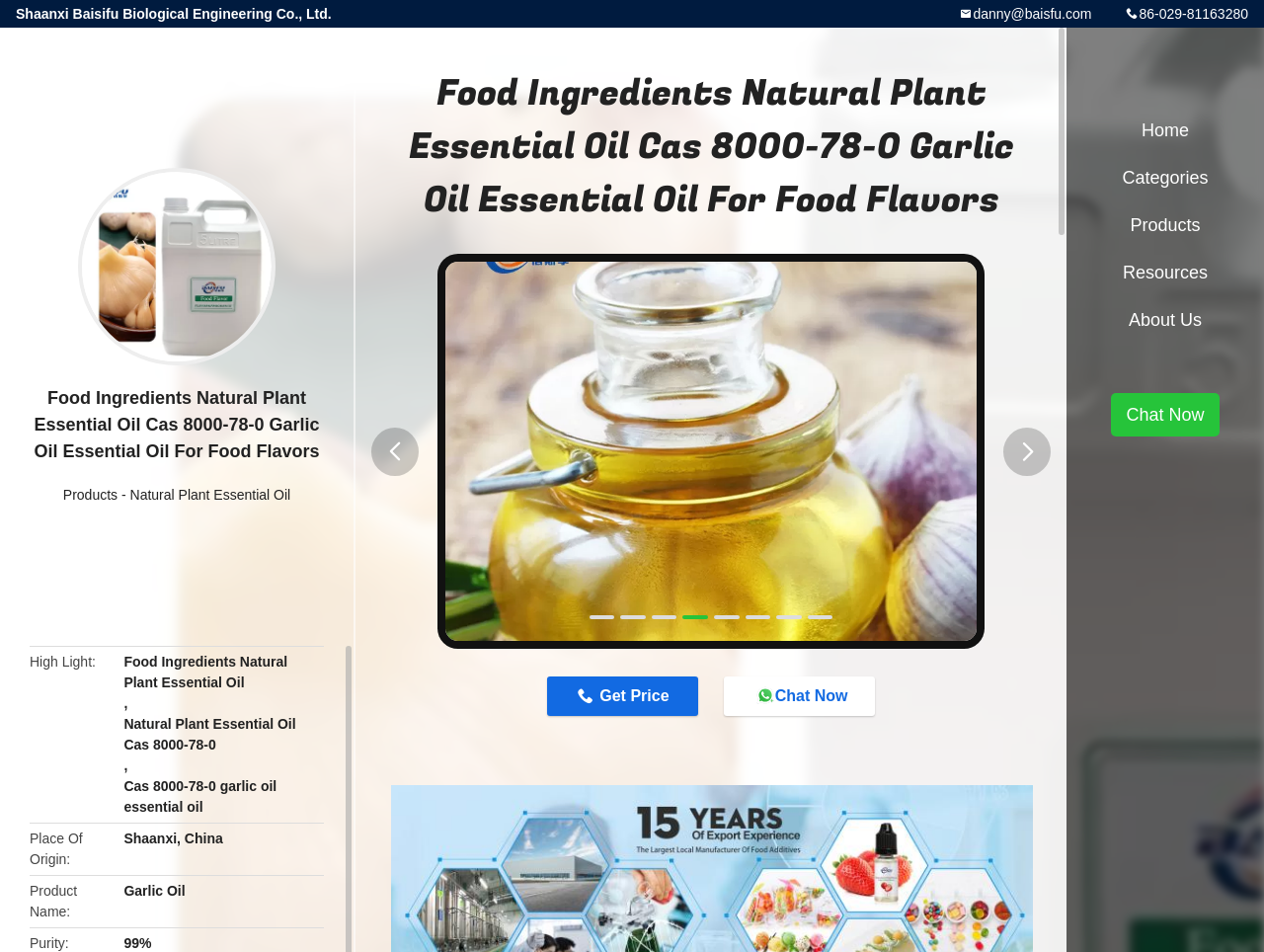What is the product name?
Examine the screenshot and reply with a single word or phrase.

Garlic Oil